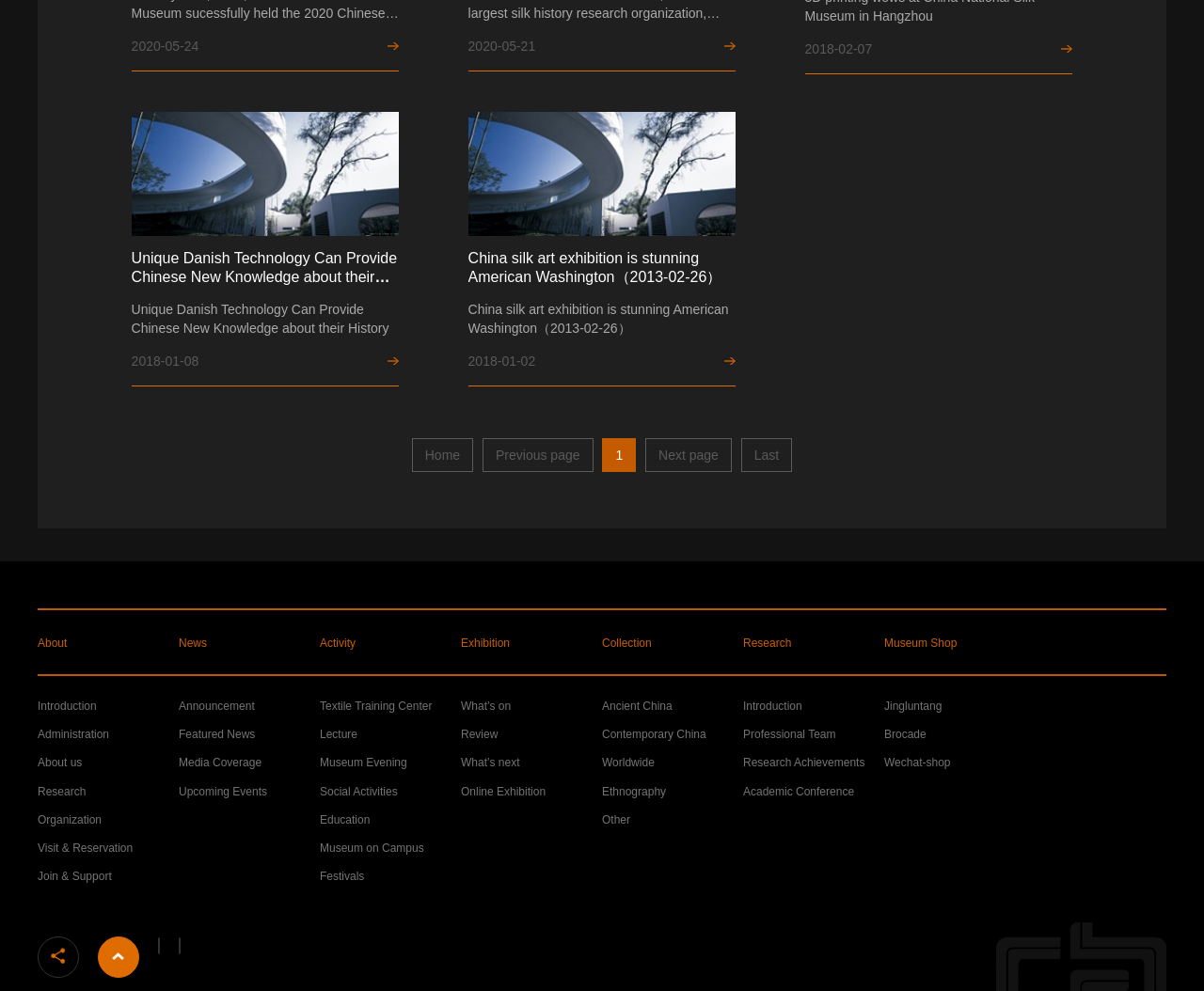Determine the bounding box coordinates of the target area to click to execute the following instruction: "Click the 'Home' link."

[0.342, 0.442, 0.393, 0.476]